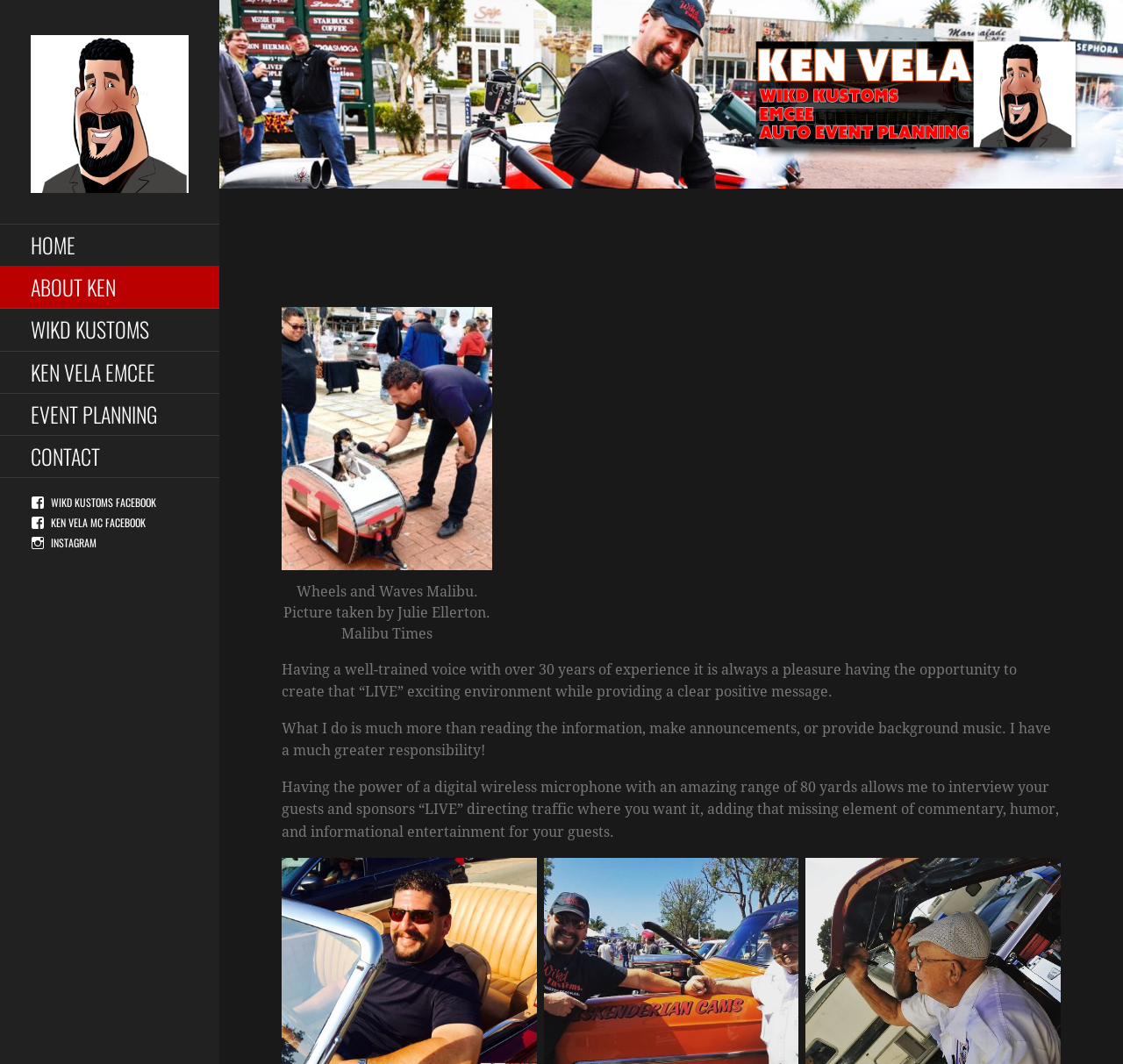Bounding box coordinates are specified in the format (top-left x, top-left y, bottom-right x, bottom-right y). All values are floating point numbers bounded between 0 and 1. Please provide the bounding box coordinate of the region this sentence describes: Ken Vela MC Facebook

[0.027, 0.484, 0.13, 0.498]